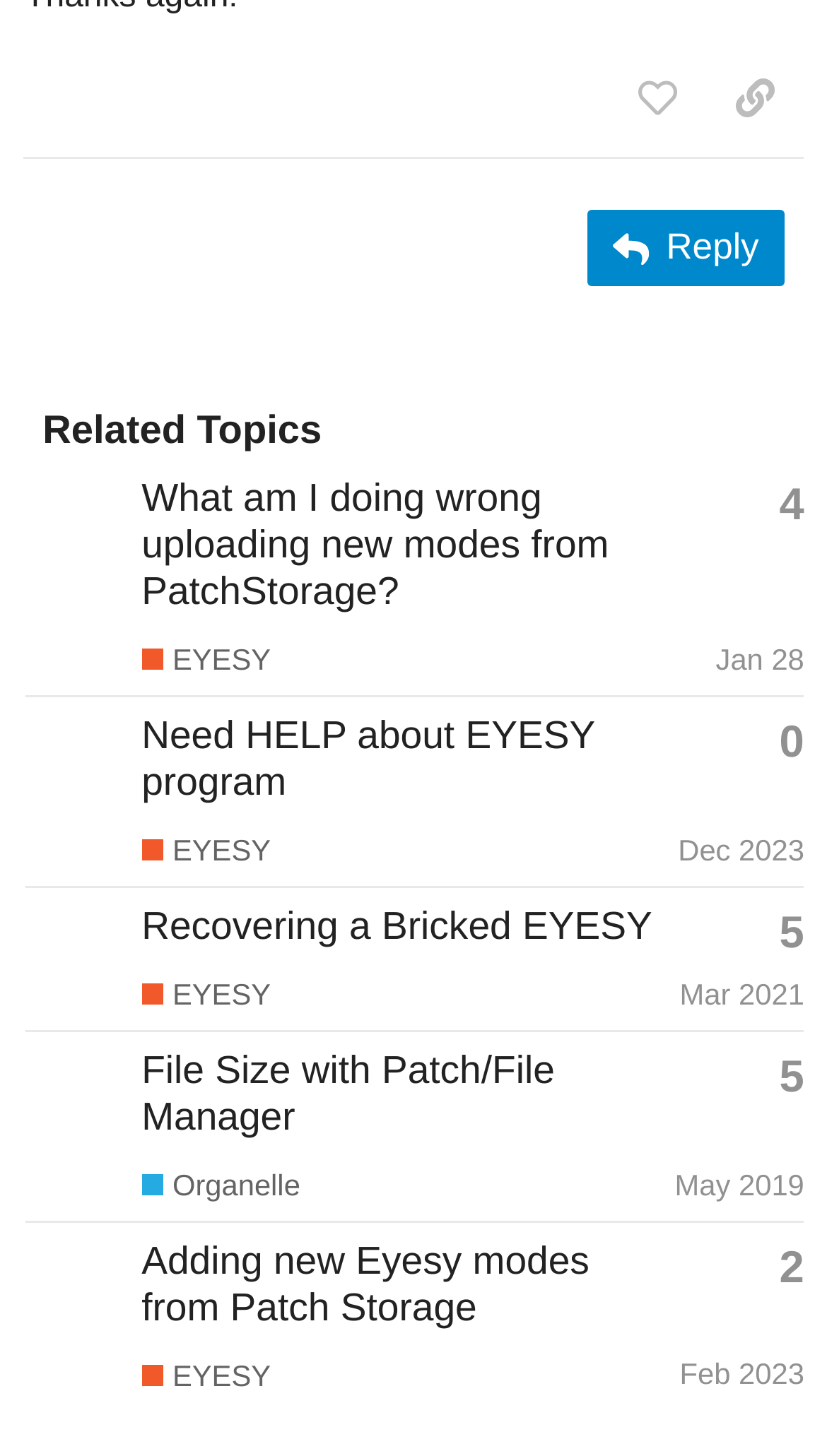Identify the bounding box coordinates of the part that should be clicked to carry out this instruction: "Go to JONNY253's profile".

[0.03, 0.349, 0.153, 0.373]